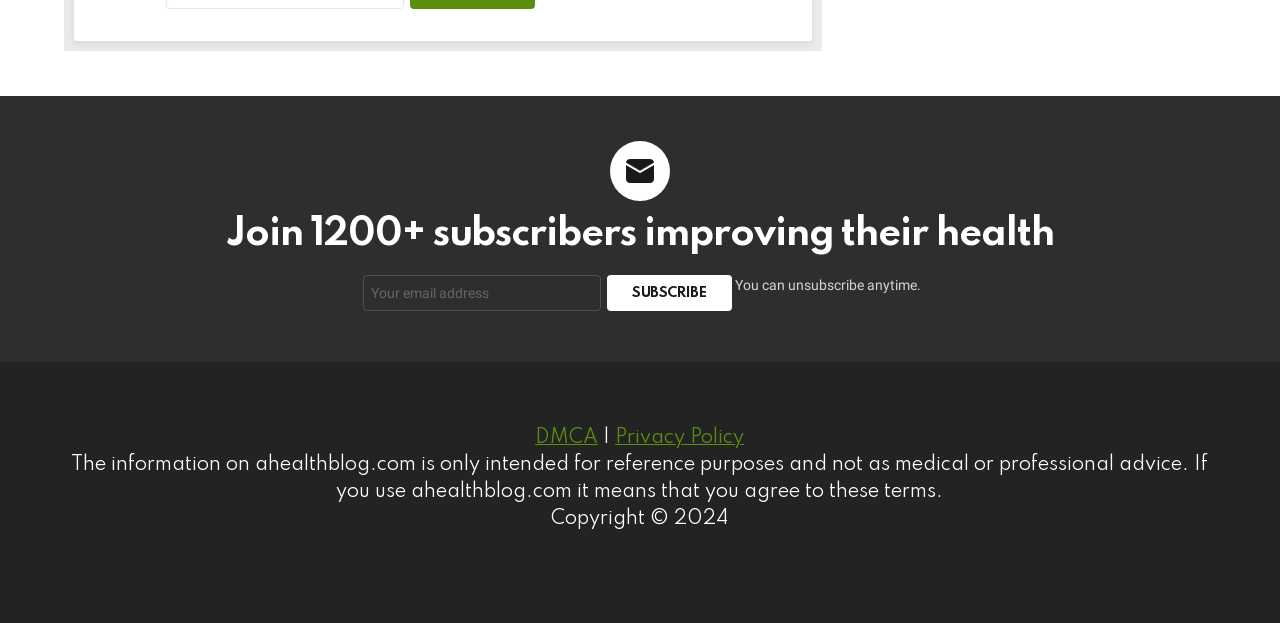From the given element description: "development of SRAs", find the bounding box for the UI element. Provide the coordinates as four float numbers between 0 and 1, in the order [left, top, right, bottom].

None